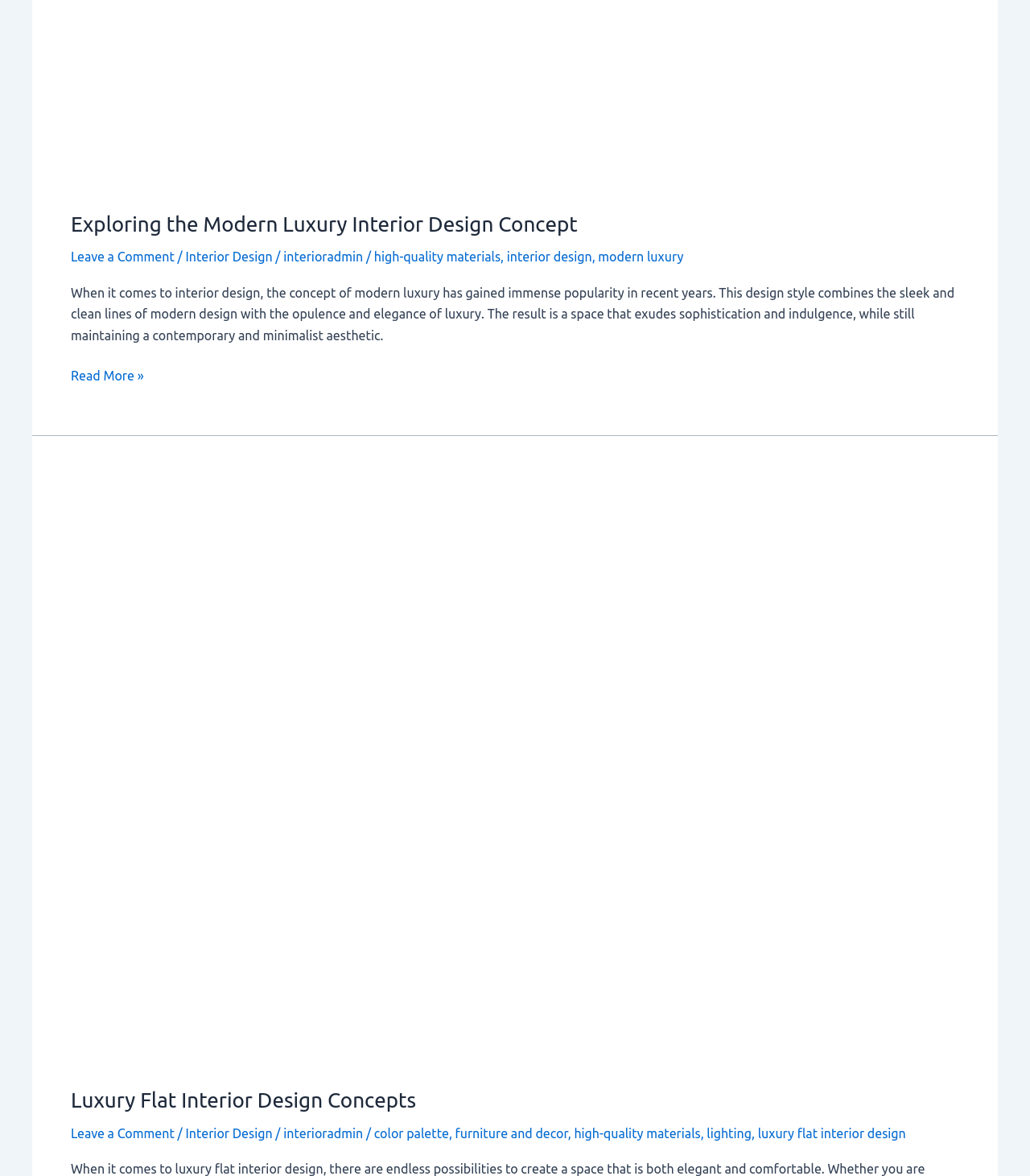Locate the bounding box for the described UI element: "interioradmin". Ensure the coordinates are four float numbers between 0 and 1, formatted as [left, top, right, bottom].

[0.275, 0.212, 0.355, 0.225]